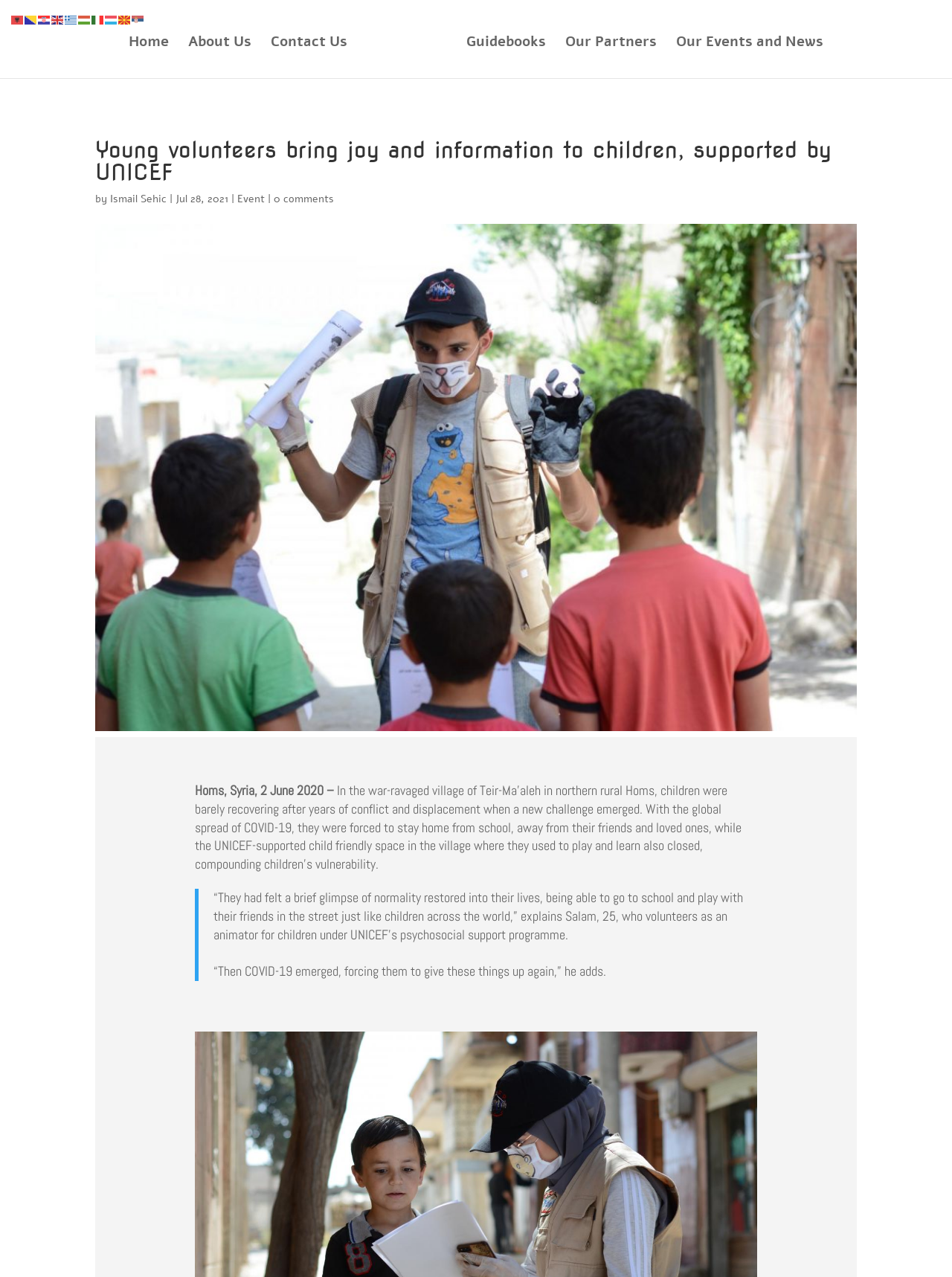Based on what you see in the screenshot, provide a thorough answer to this question: What is the name of the volunteer mentioned in the article?

The name of the volunteer can be found in the quote '“They had felt a brief glimpse of normality restored into their lives, being able to go to school and play with their friends in the street just like children across the world,” explains Salam, 25, who volunteers as an animator for children under UNICEF’s psychosocial support programme.' which indicates that the volunteer's name is Salam.